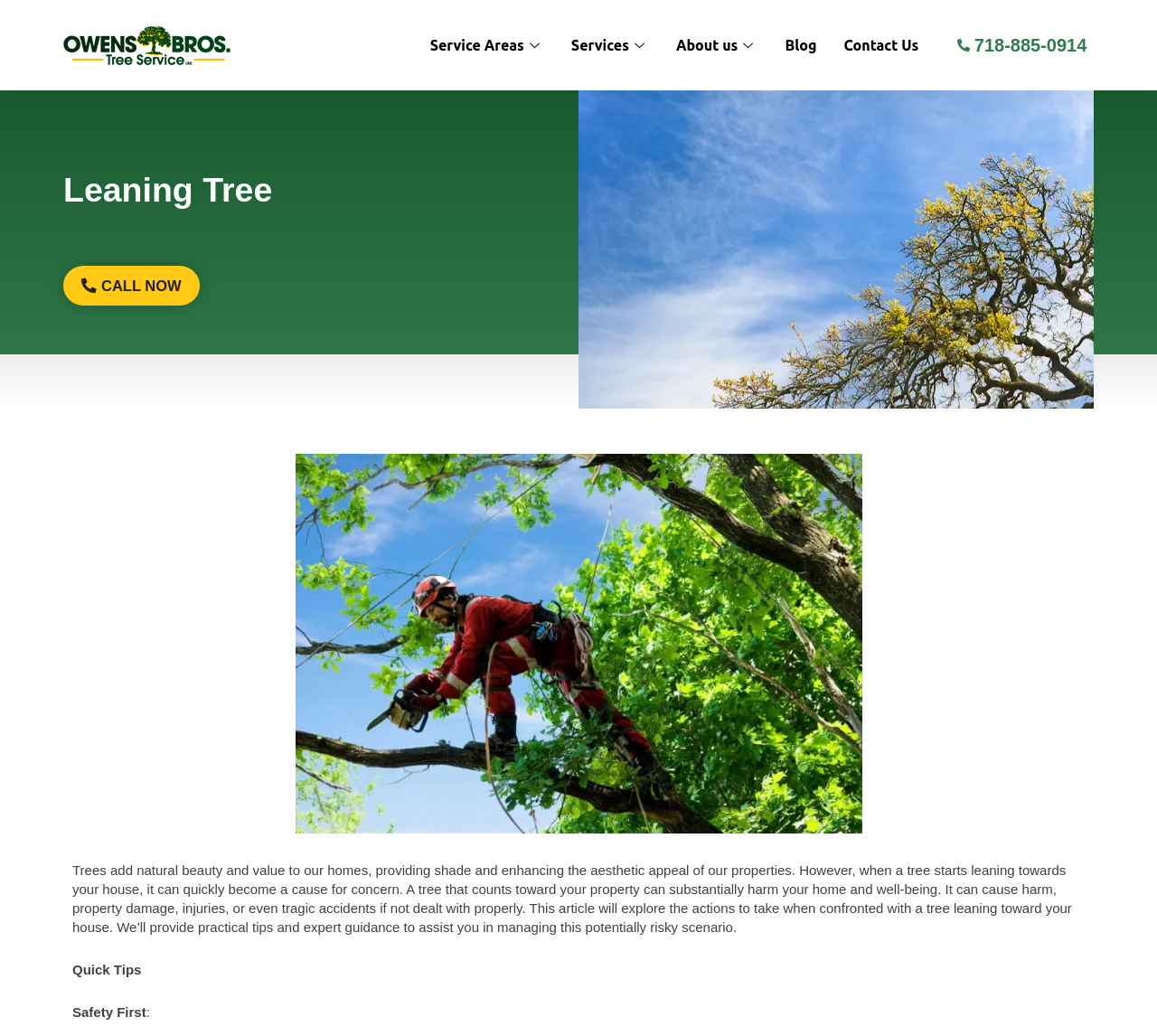Using the provided element description: "Call now", identify the bounding box coordinates. The coordinates should be four floats between 0 and 1 in the order [left, top, right, bottom].

[0.055, 0.257, 0.172, 0.295]